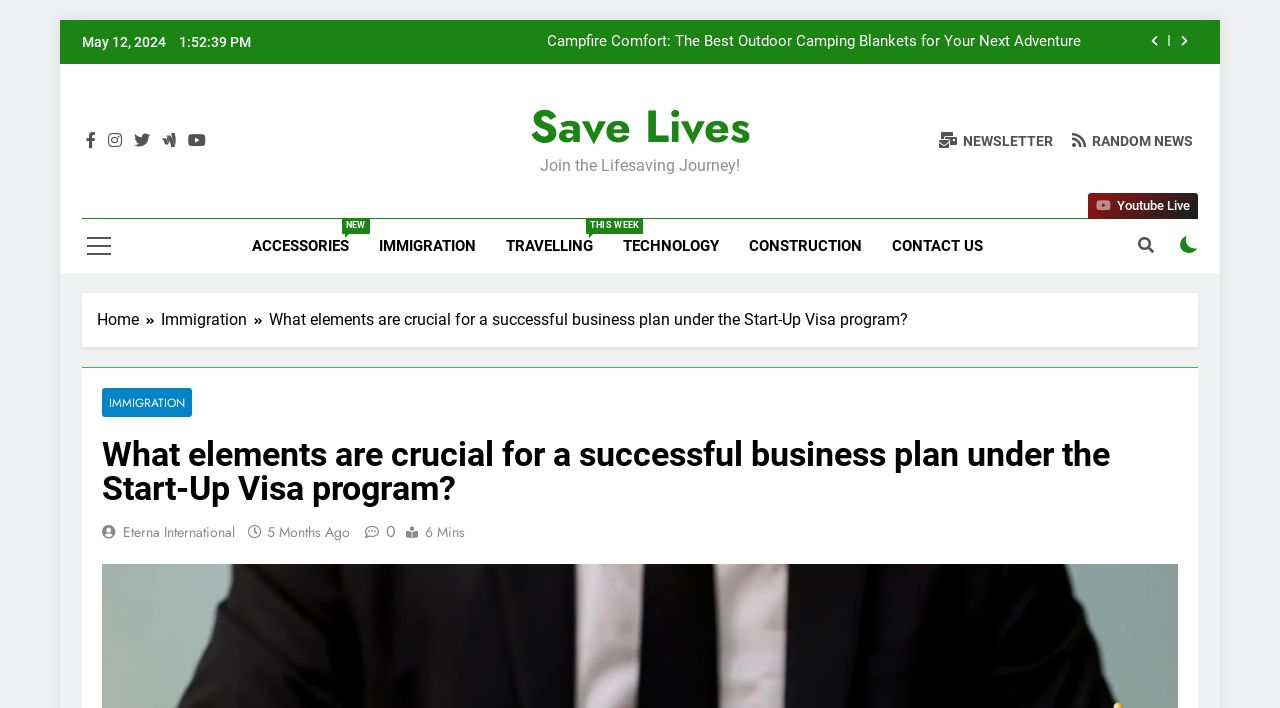How many links are there in the navigation menu?
Using the information from the image, provide a comprehensive answer to the question.

I counted the links in the navigation menu and found 7 links, including ACCESSORIES NEW, IMMIGRATION, TRAVELLING THIS WEEK, TECHNOLOGY, CONSTRUCTION, and CONTACT US.